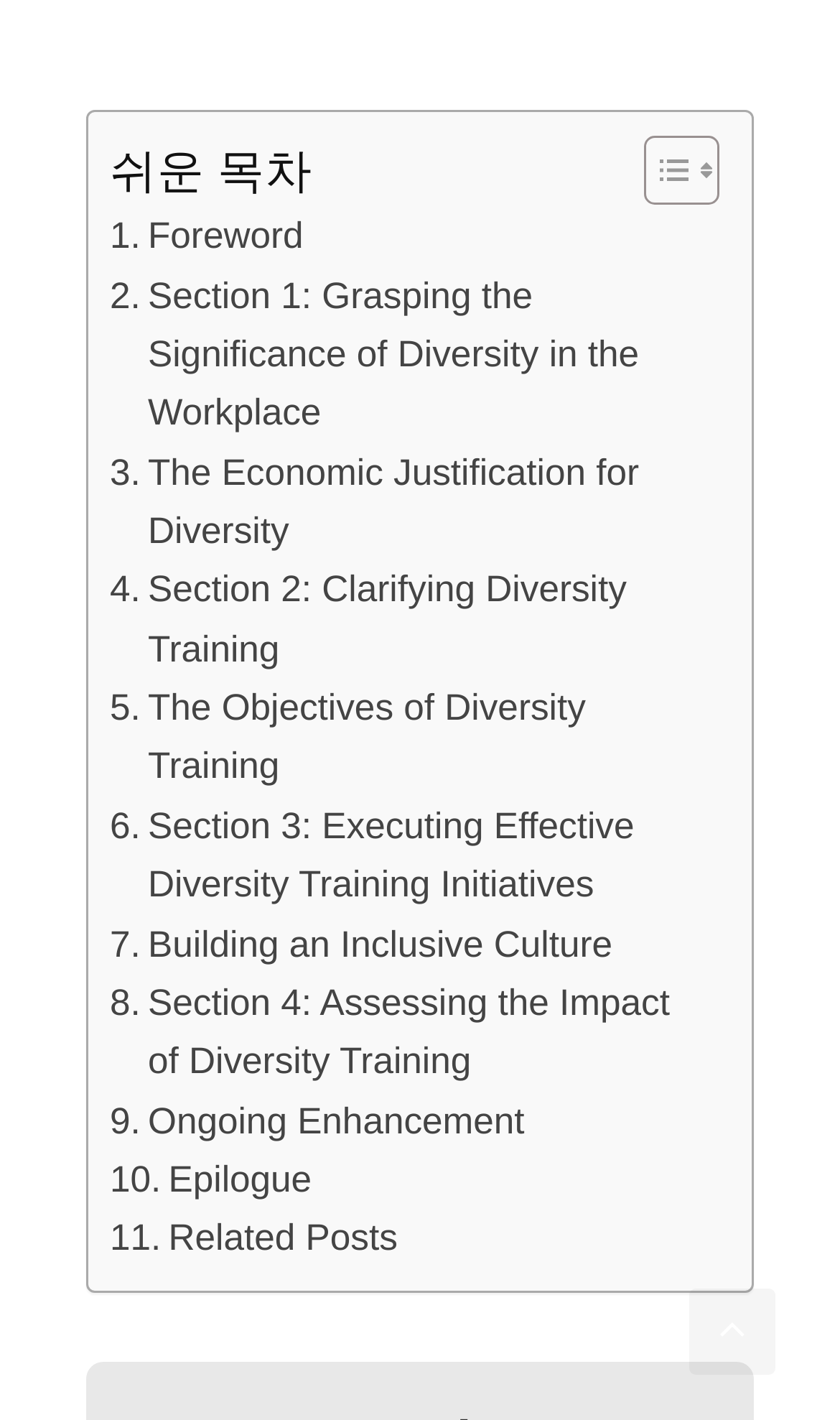Please find the bounding box coordinates for the clickable element needed to perform this instruction: "Read Section 1: Grasping the Significance of Diversity in the Workplace".

[0.131, 0.188, 0.844, 0.312]